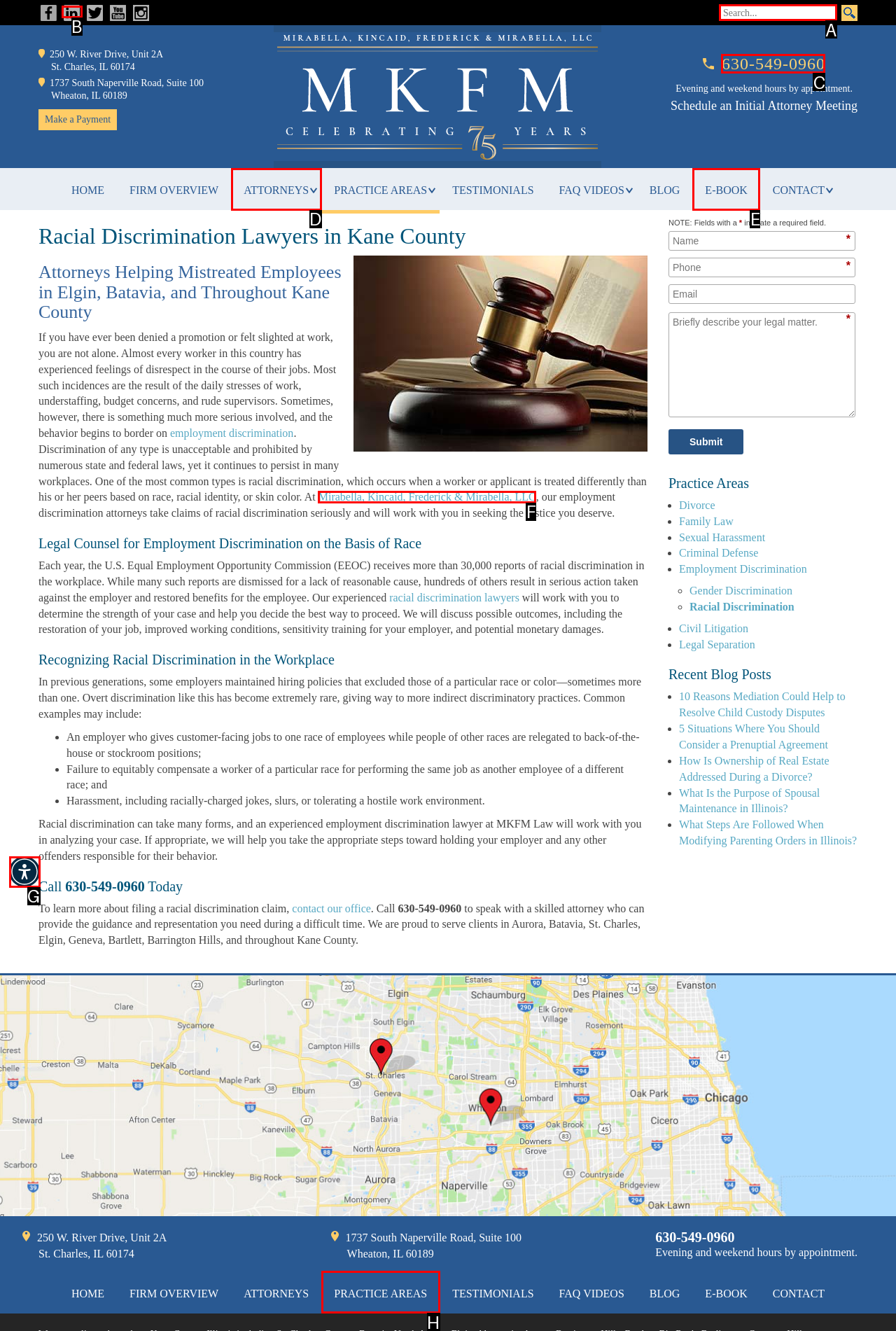Specify which element within the red bounding boxes should be clicked for this task: Call the phone number Respond with the letter of the correct option.

C